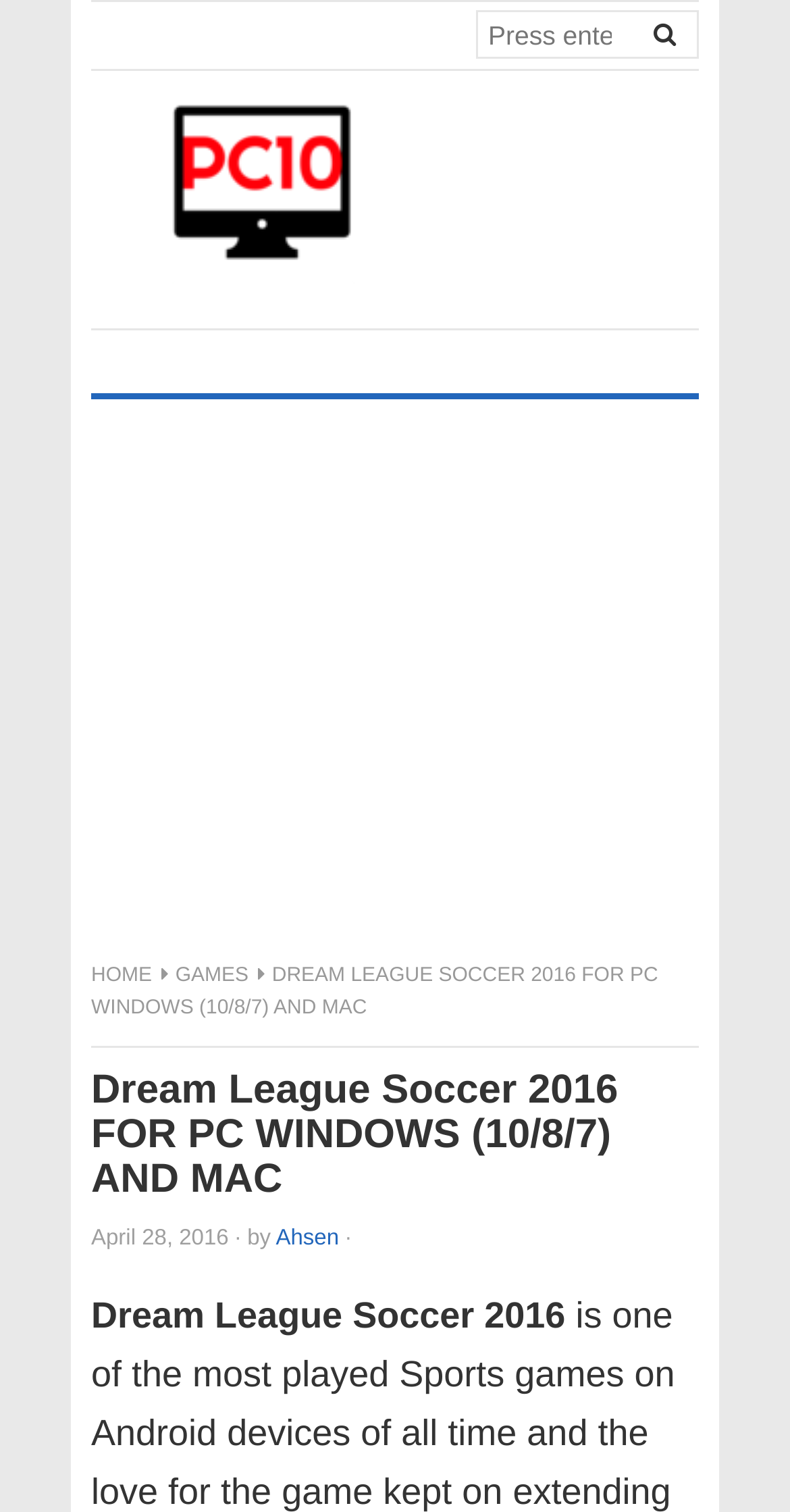Identify the main heading of the webpage and provide its text content.

Dream League Soccer 2016 FOR PC WINDOWS (10/8/7) AND MAC